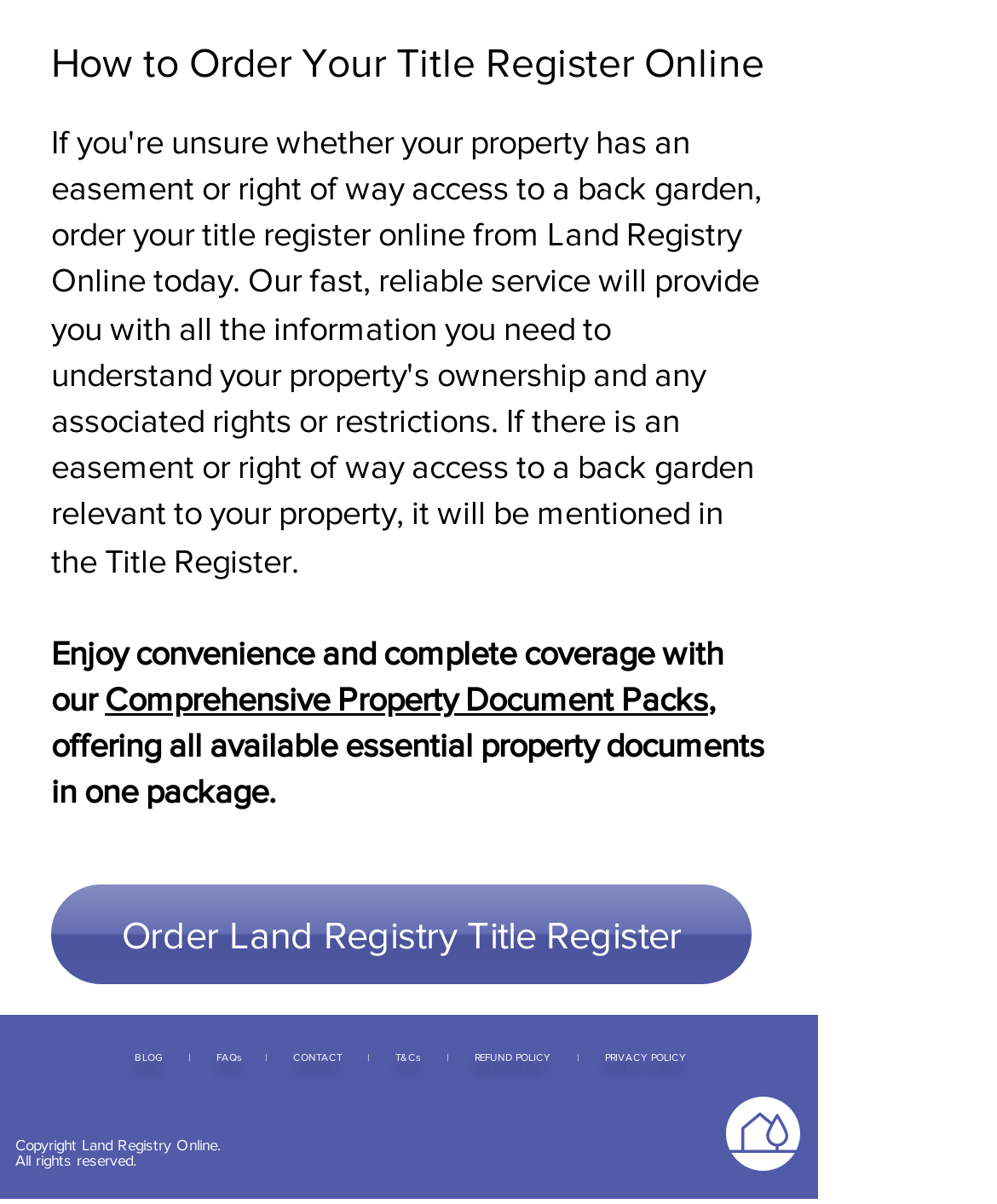Please specify the bounding box coordinates of the clickable region necessary for completing the following instruction: "Read about 'Comprehensive Property Document Packs'". The coordinates must consist of four float numbers between 0 and 1, i.e., [left, top, right, bottom].

[0.105, 0.565, 0.71, 0.597]